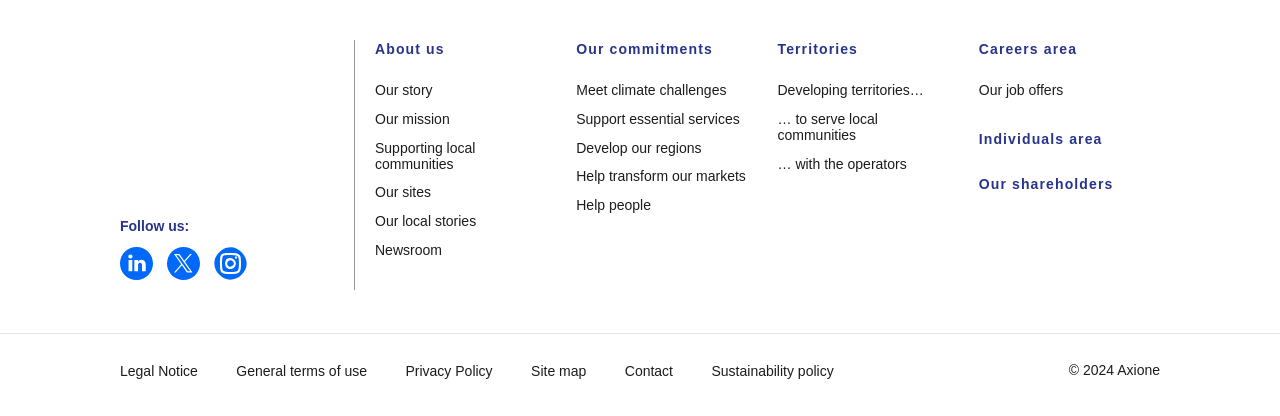What is the year of copyright?
Relying on the image, give a concise answer in one word or a brief phrase.

2024